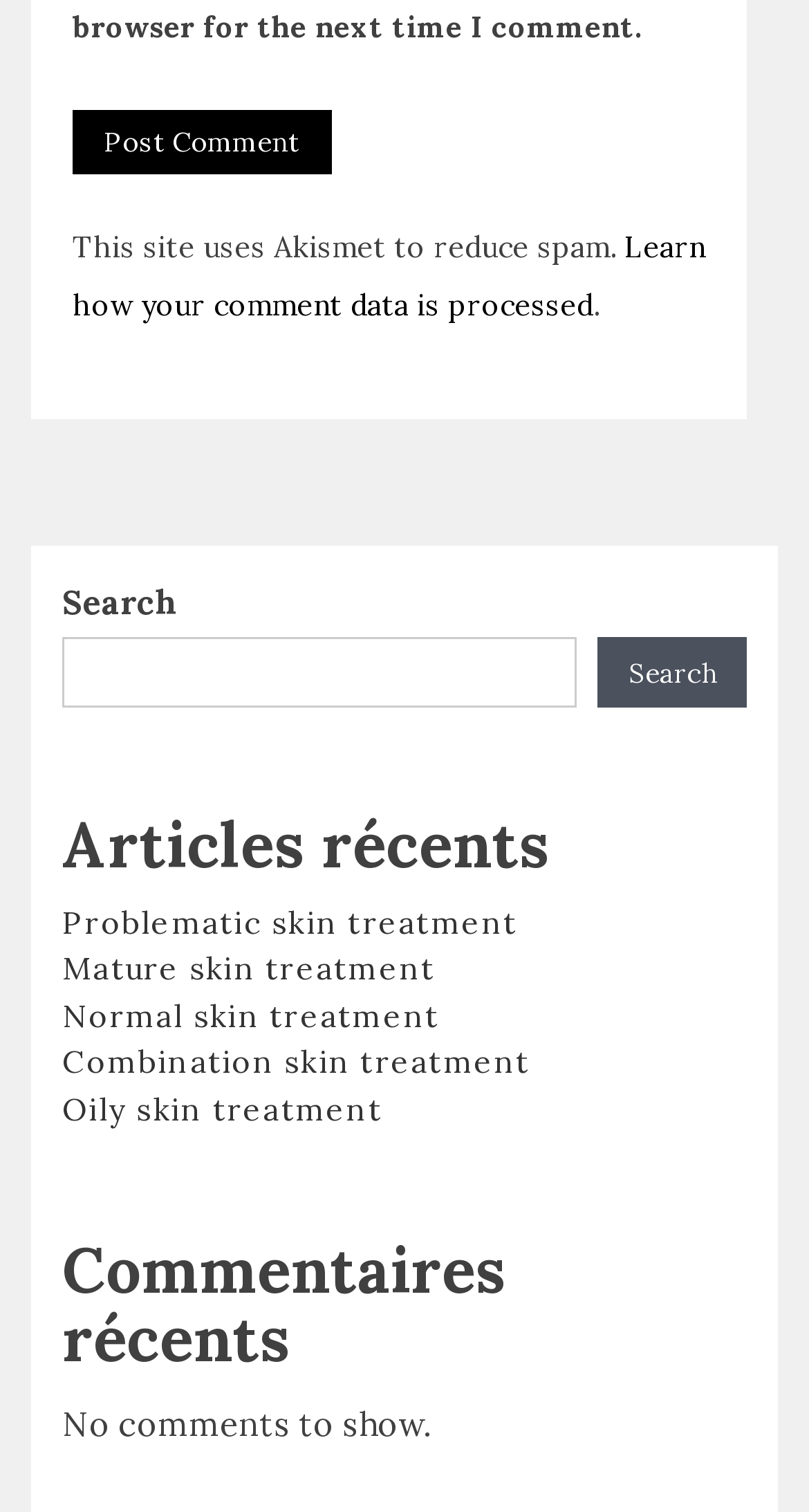Find the bounding box coordinates of the clickable element required to execute the following instruction: "Post a comment". Provide the coordinates as four float numbers between 0 and 1, i.e., [left, top, right, bottom].

[0.09, 0.073, 0.41, 0.116]